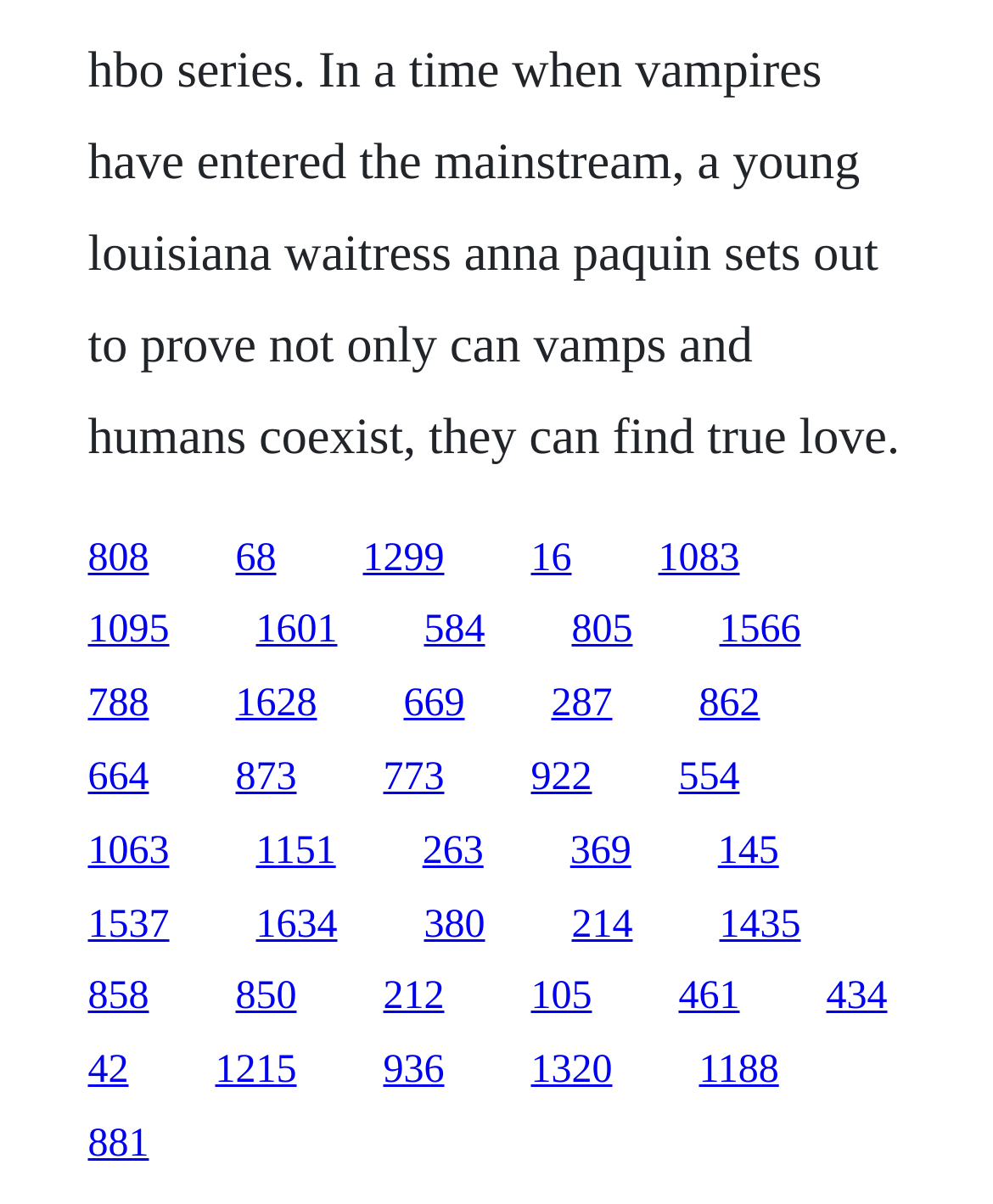What is the horizontal position of the link '664'?
We need a detailed and exhaustive answer to the question. Please elaborate.

I compared the x1 and x2 coordinates of the link '664' with other elements, and it appears to be on the left side of the webpage.